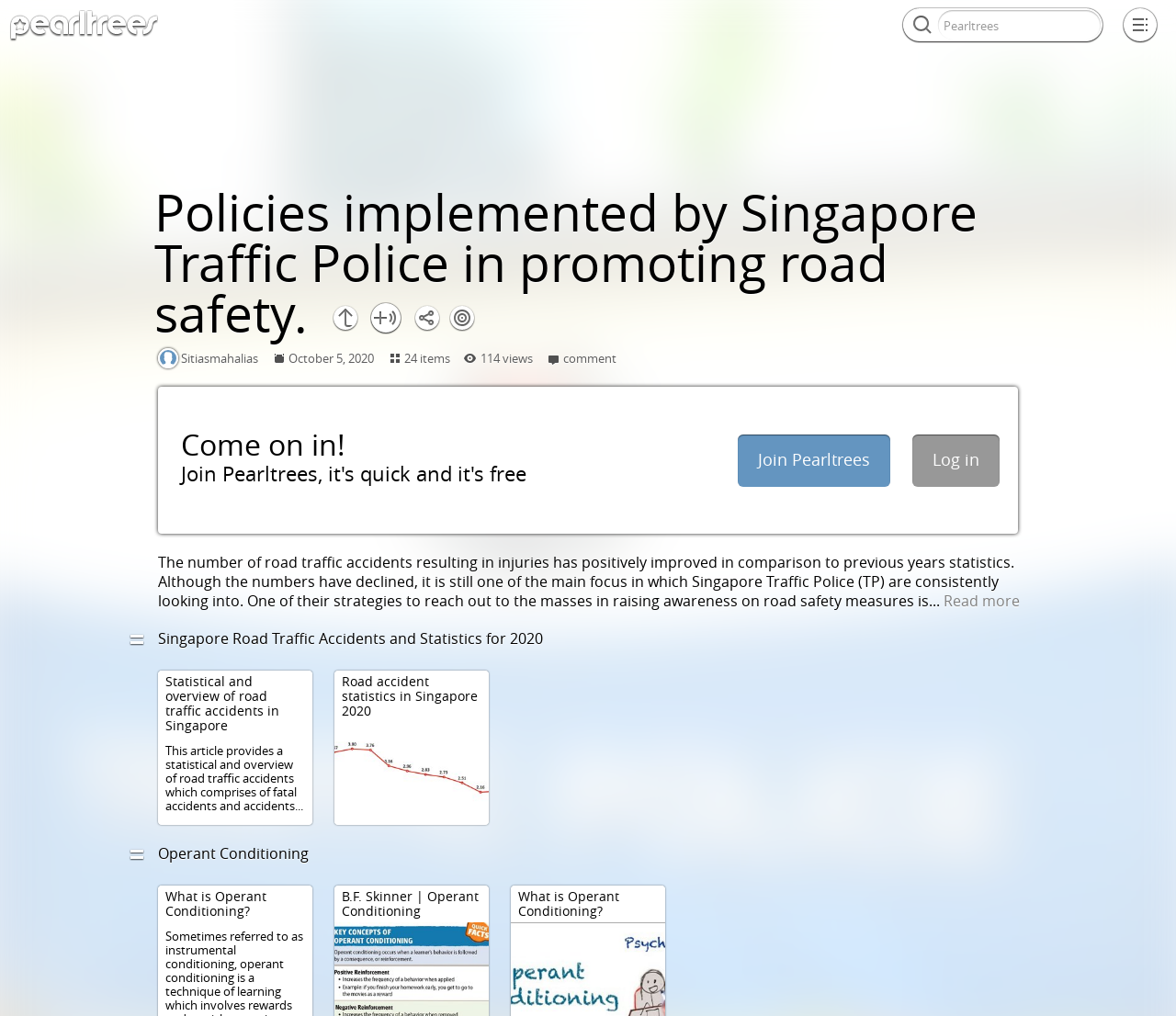Use one word or a short phrase to answer the question provided: 
What is the name of the author?

Sitiasmahalias